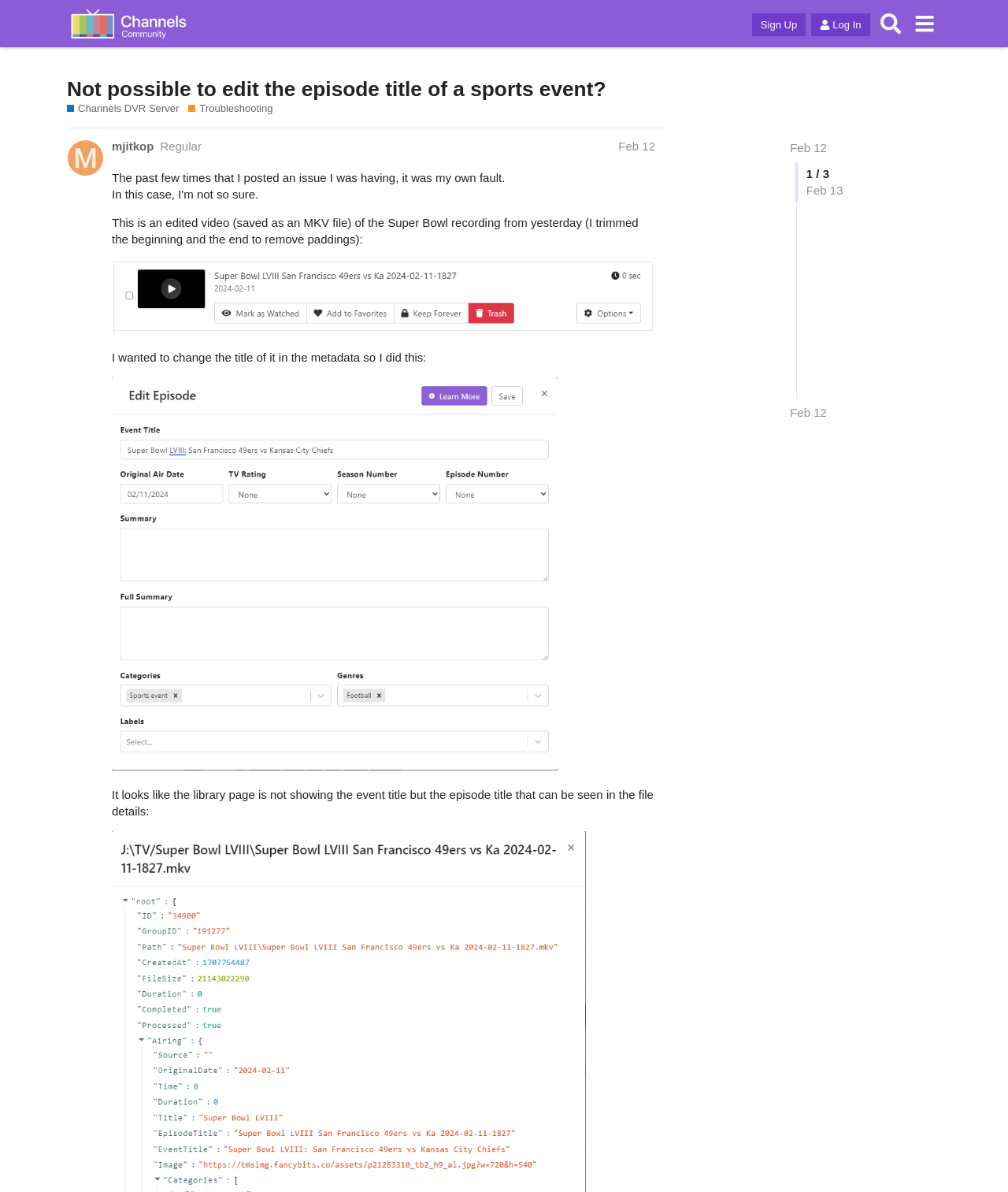How many images are attached to the post? Observe the screenshot and provide a one-word or short phrase answer.

2